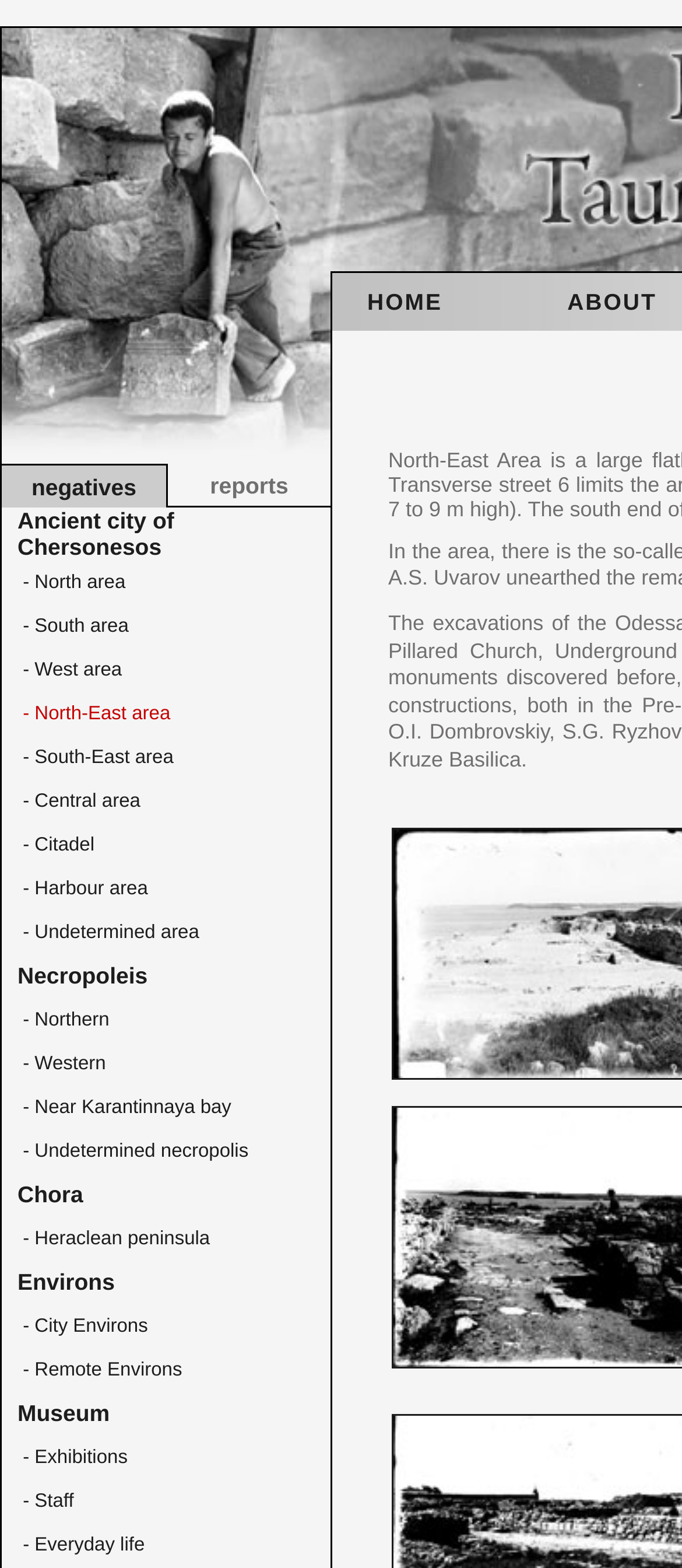How many areas are listed in the webpage?
Based on the image, answer the question with as much detail as possible.

By analyzing the webpage, I can see that there are 12 areas listed, including North area, South area, West area, North-East area, South-East area, Central area, Citadel, Harbour area, Undetermined area, Necropoleis, Chora, and Environs.